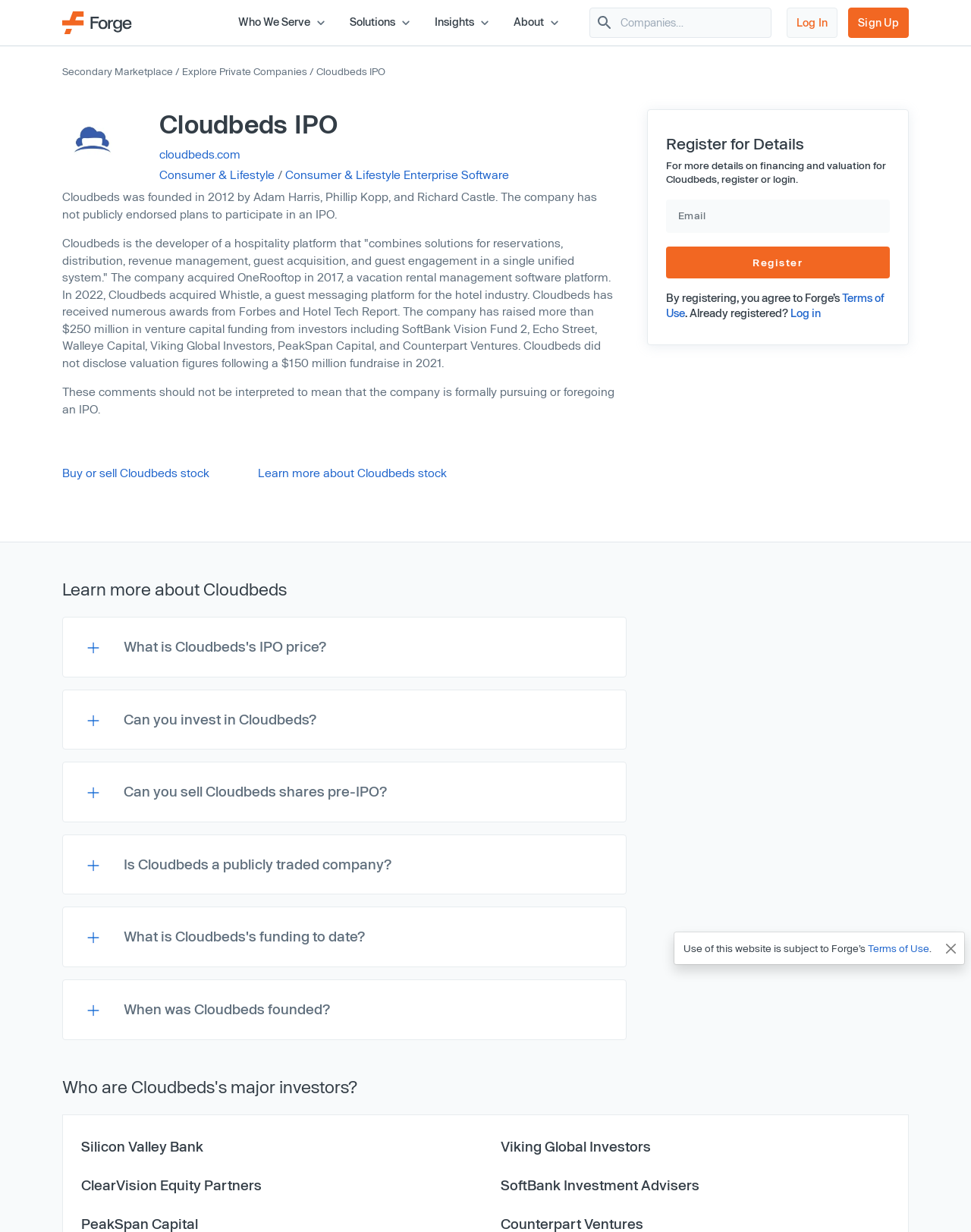Pinpoint the bounding box coordinates of the clickable element to carry out the following instruction: "Buy or sell Cloudbeds stock."

[0.064, 0.378, 0.216, 0.39]